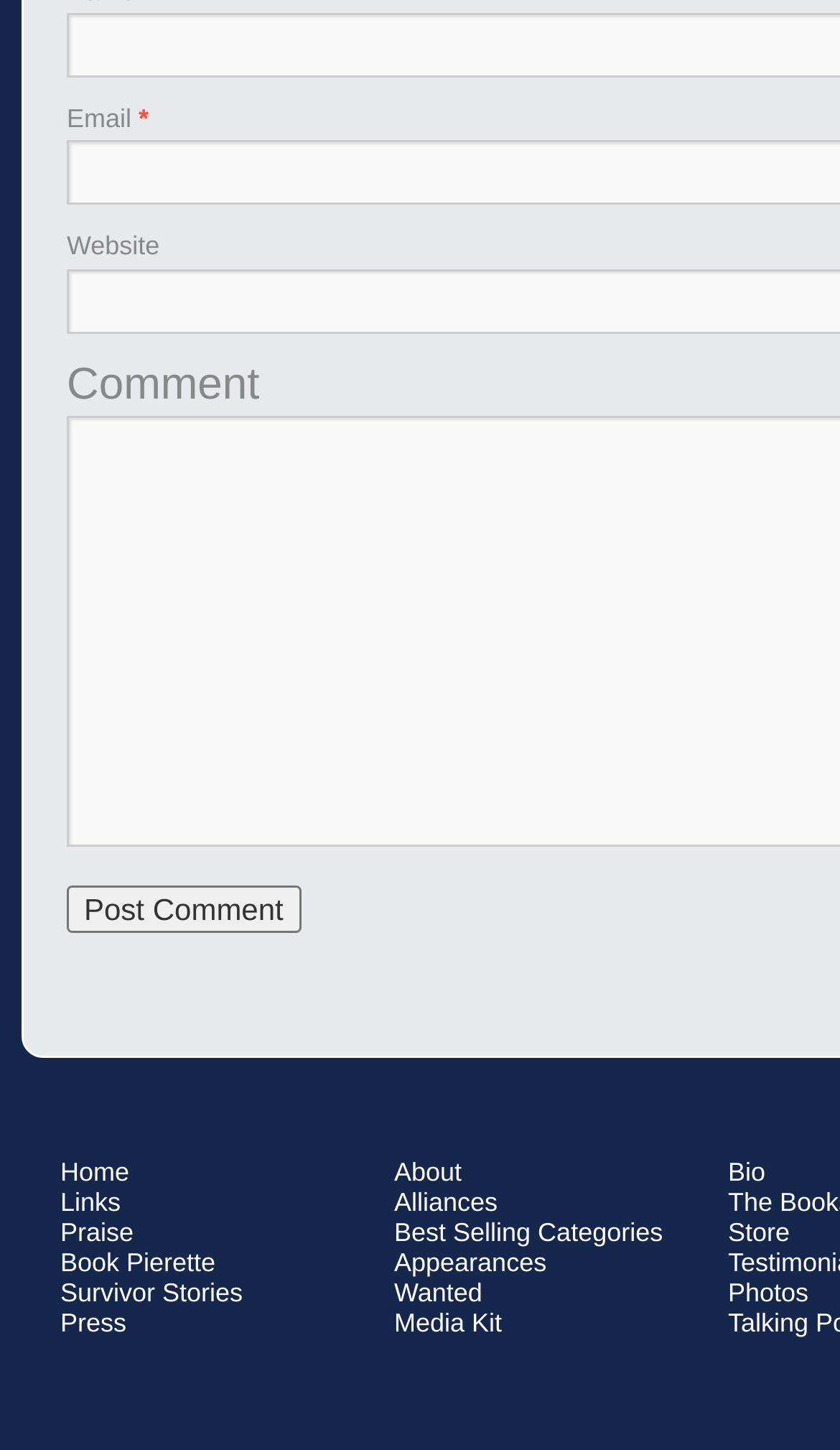Pinpoint the bounding box coordinates of the element that must be clicked to accomplish the following instruction: "click the Post Comment button". The coordinates should be in the format of four float numbers between 0 and 1, i.e., [left, top, right, bottom].

[0.079, 0.611, 0.358, 0.643]